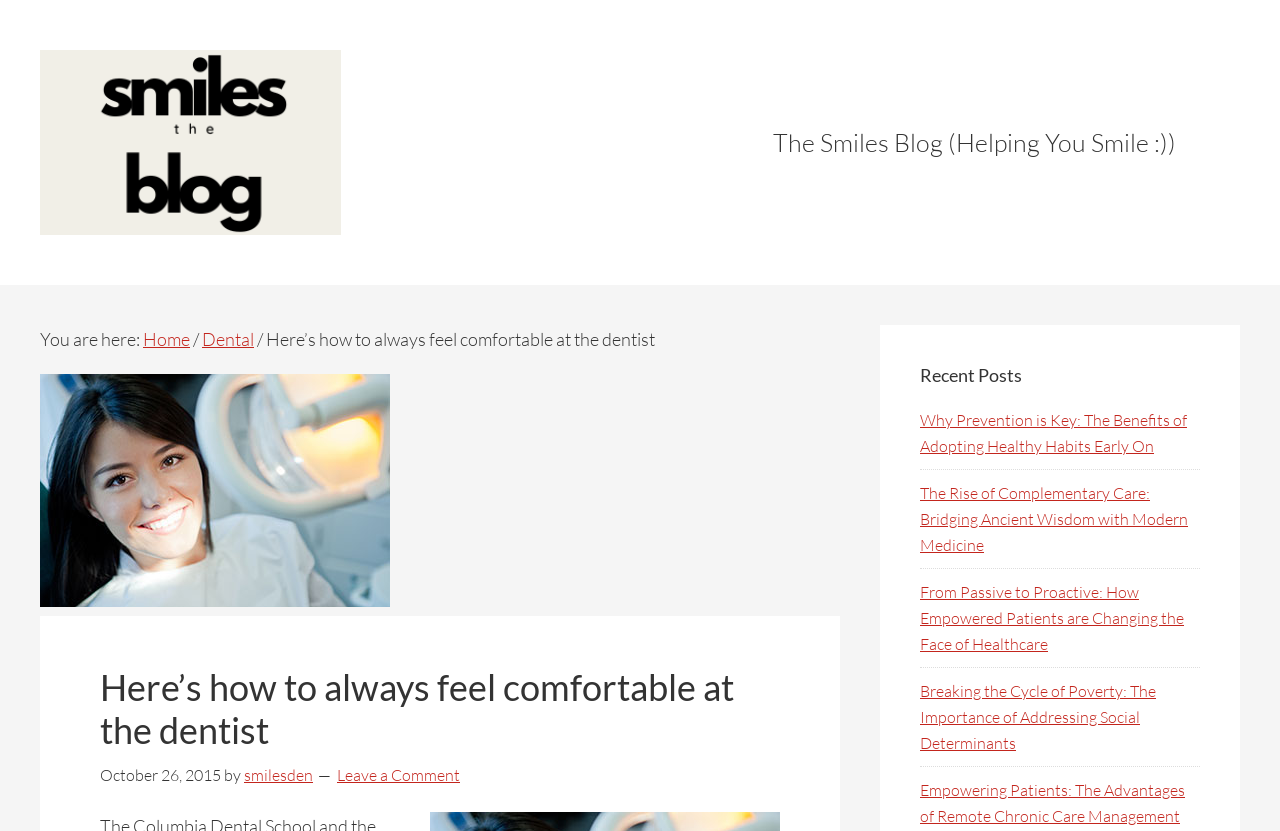What is the date of the current article?
Please provide a single word or phrase as your answer based on the image.

October 26, 2015